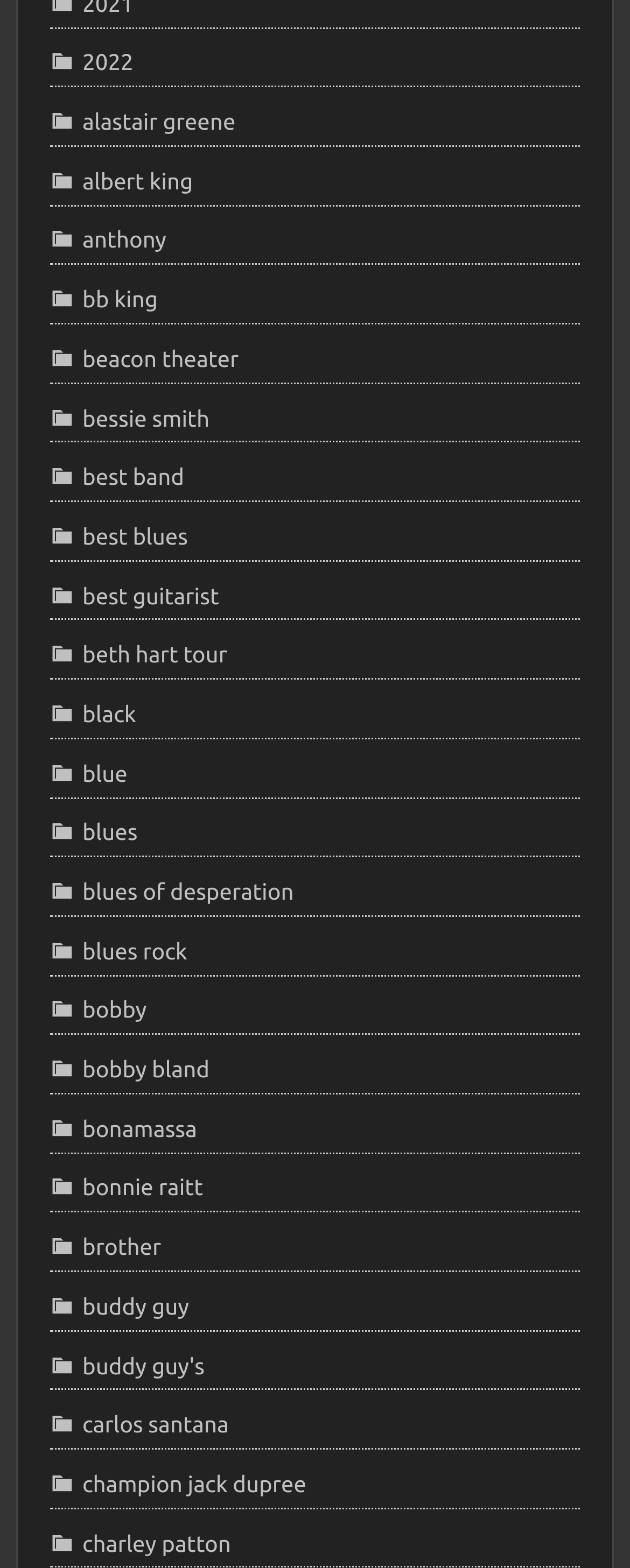Please give a succinct answer using a single word or phrase:
What is the name of the theater mentioned on the webpage?

Beacon Theater